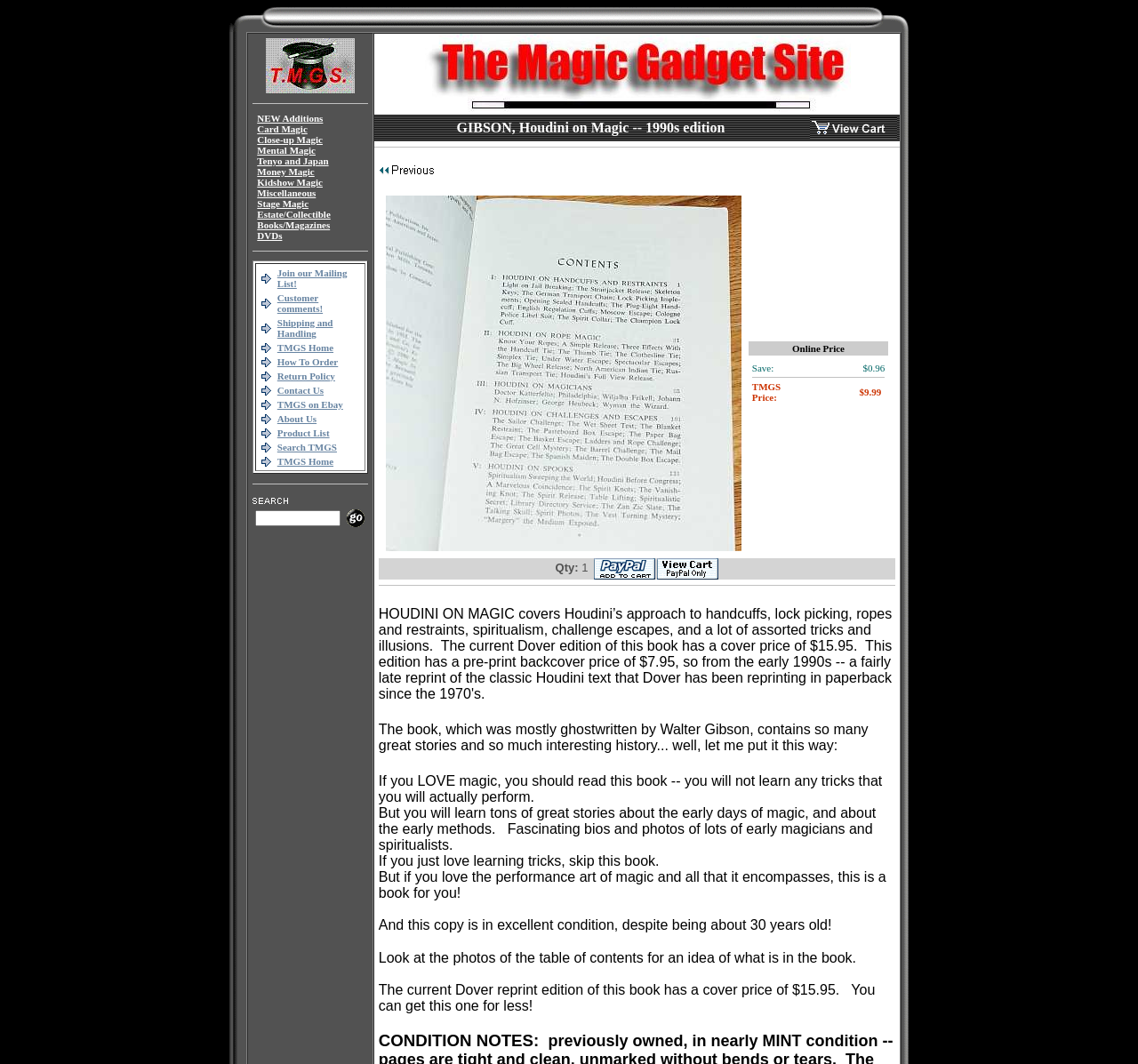Please find the bounding box coordinates for the clickable element needed to perform this instruction: "Click on the 'Join our Mailing List!' link".

[0.244, 0.251, 0.305, 0.272]